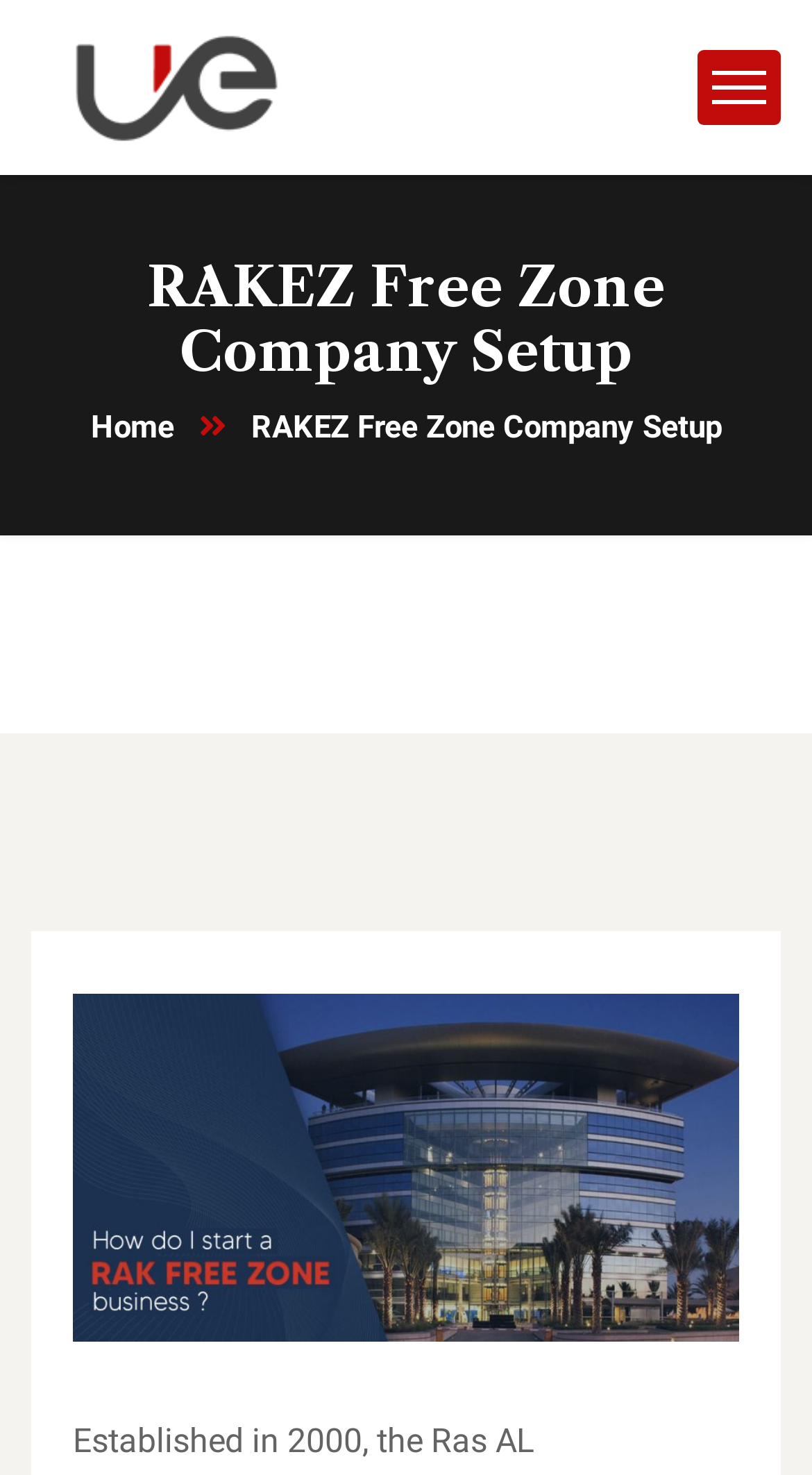Identify the bounding box for the described UI element. Provide the coordinates in (top-left x, top-left y, bottom-right x, bottom-right y) format with values ranging from 0 to 1: Home

[0.112, 0.277, 0.309, 0.303]